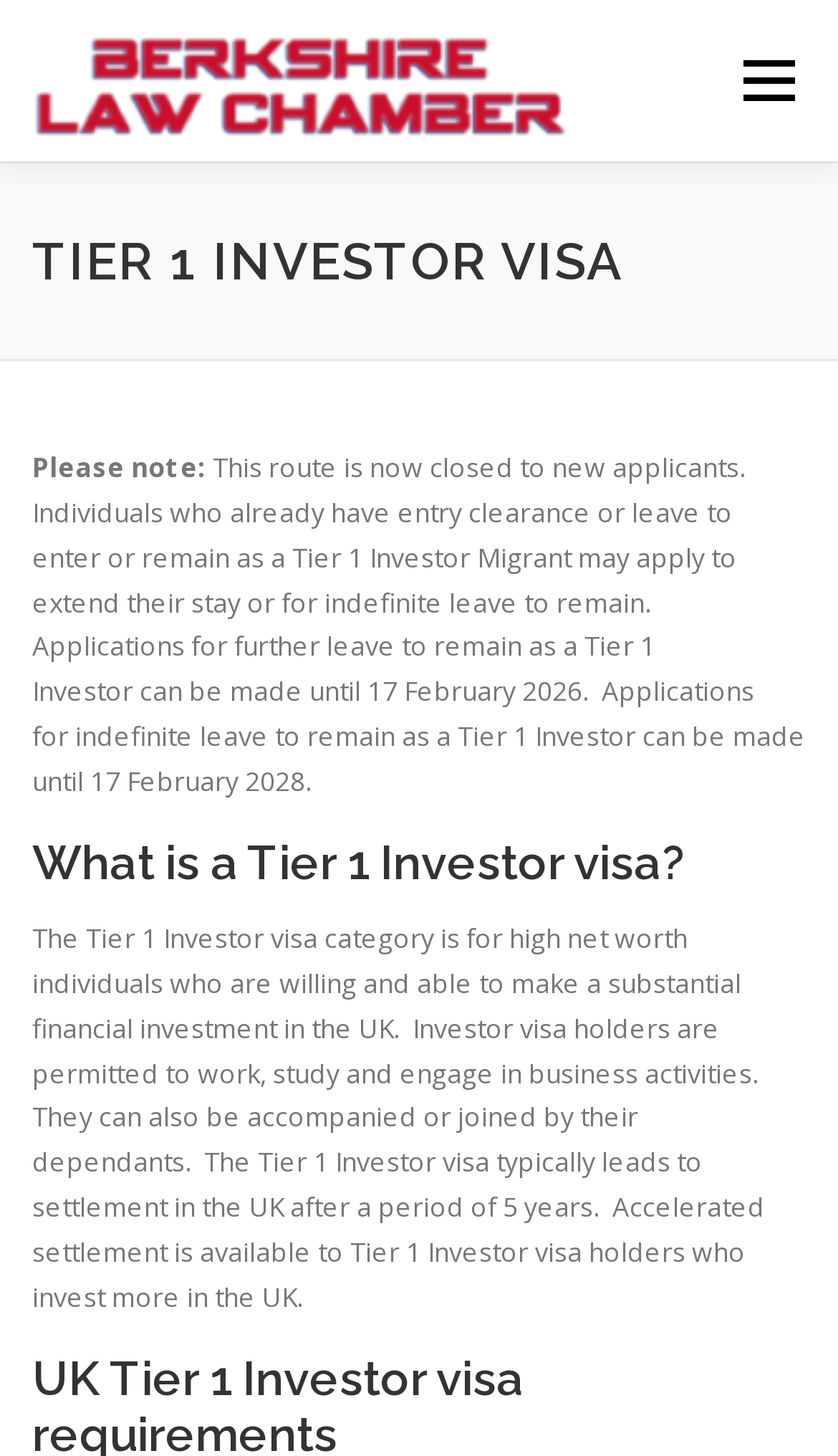Please provide a short answer using a single word or phrase for the question:
Can dependants accompany or join Tier 1 Investor visa holders?

Yes